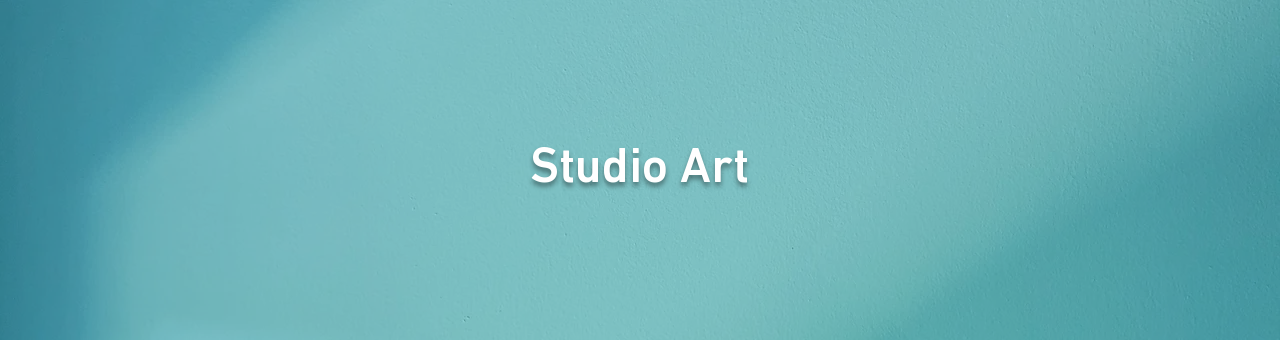Provide a comprehensive description of the image.

The image features a serene turquoise wall that serves as the backdrop for the text "Studio Art," elegantly positioned in the center. This calming color evokes a creative and artistic atmosphere, perfect for an art studio setting. The simplicity of the background highlights the importance of the studio art course, inviting viewers to engage with various forms of artistic expression. This space is intended to inspire middle school artists, fostering a love for creativity and encouraging exploration in multiple mediums such as drawing, painting, and sculpture.